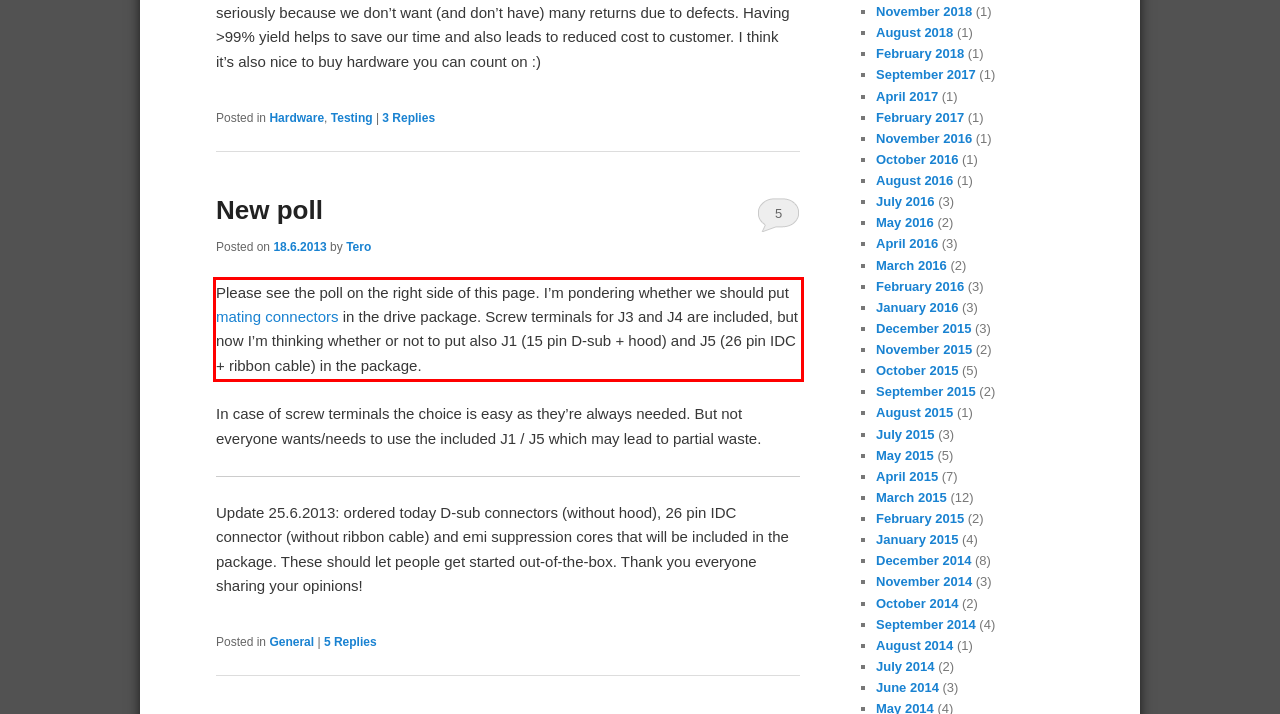Please identify the text within the red rectangular bounding box in the provided webpage screenshot.

Please see the poll on the right side of this page. I’m pondering whether we should put mating connectors in the drive package. Screw terminals for J3 and J4 are included, but now I’m thinking whether or not to put also J1 (15 pin D-sub + hood) and J5 (26 pin IDC + ribbon cable) in the package.